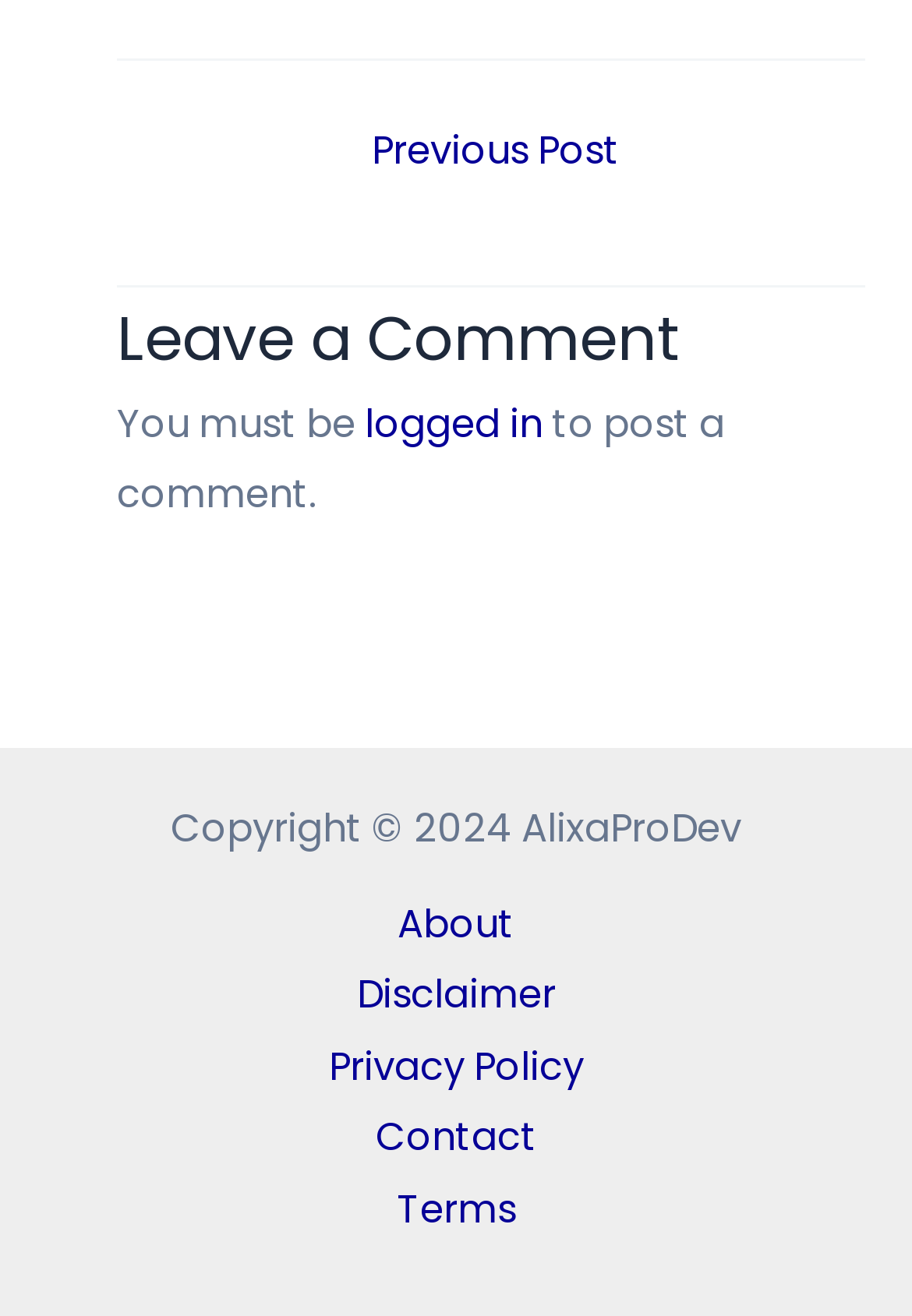How many navigation sections are on the page?
Please provide a single word or phrase based on the screenshot.

2